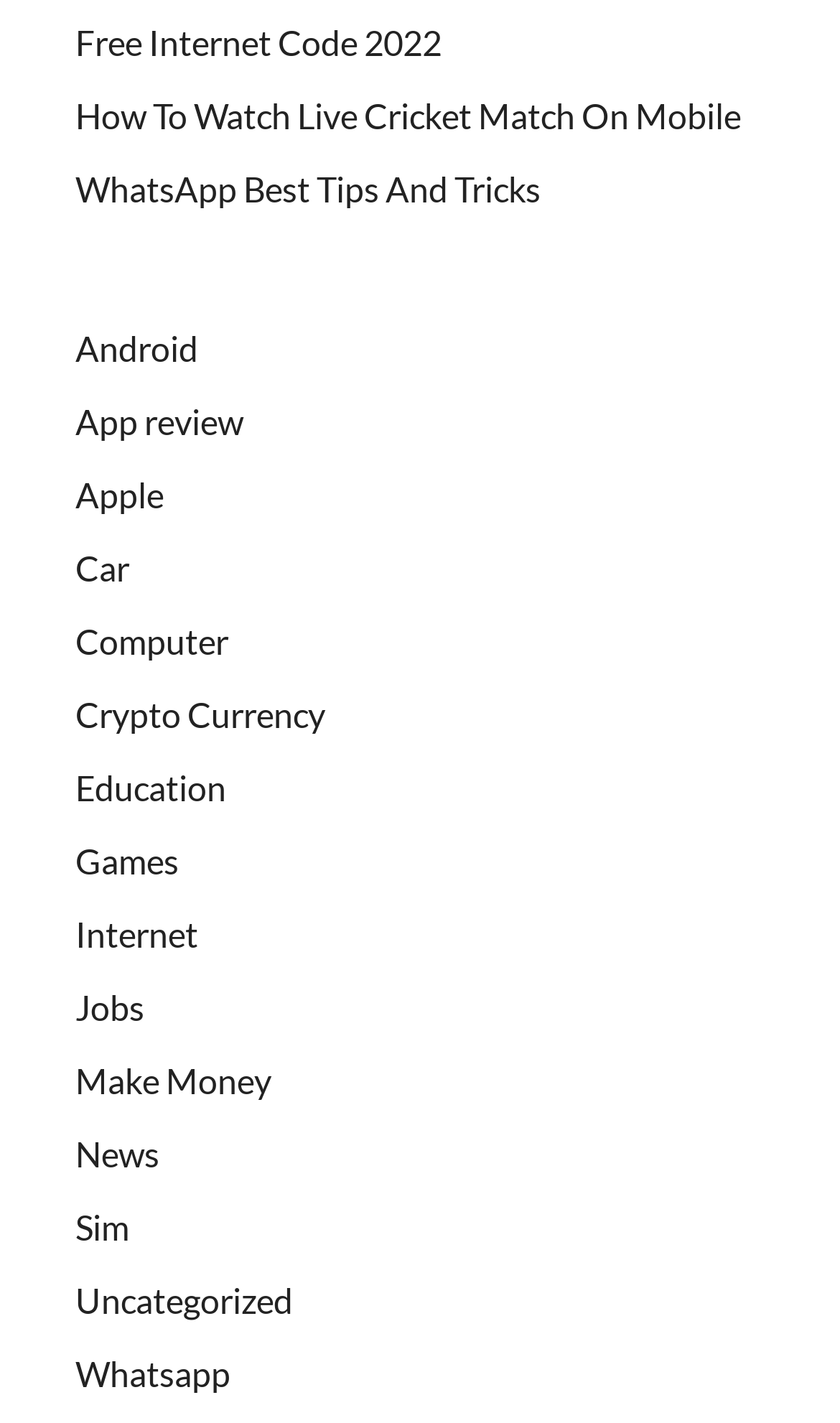What is the first category listed on the webpage?
From the screenshot, supply a one-word or short-phrase answer.

Free Internet Code 2022